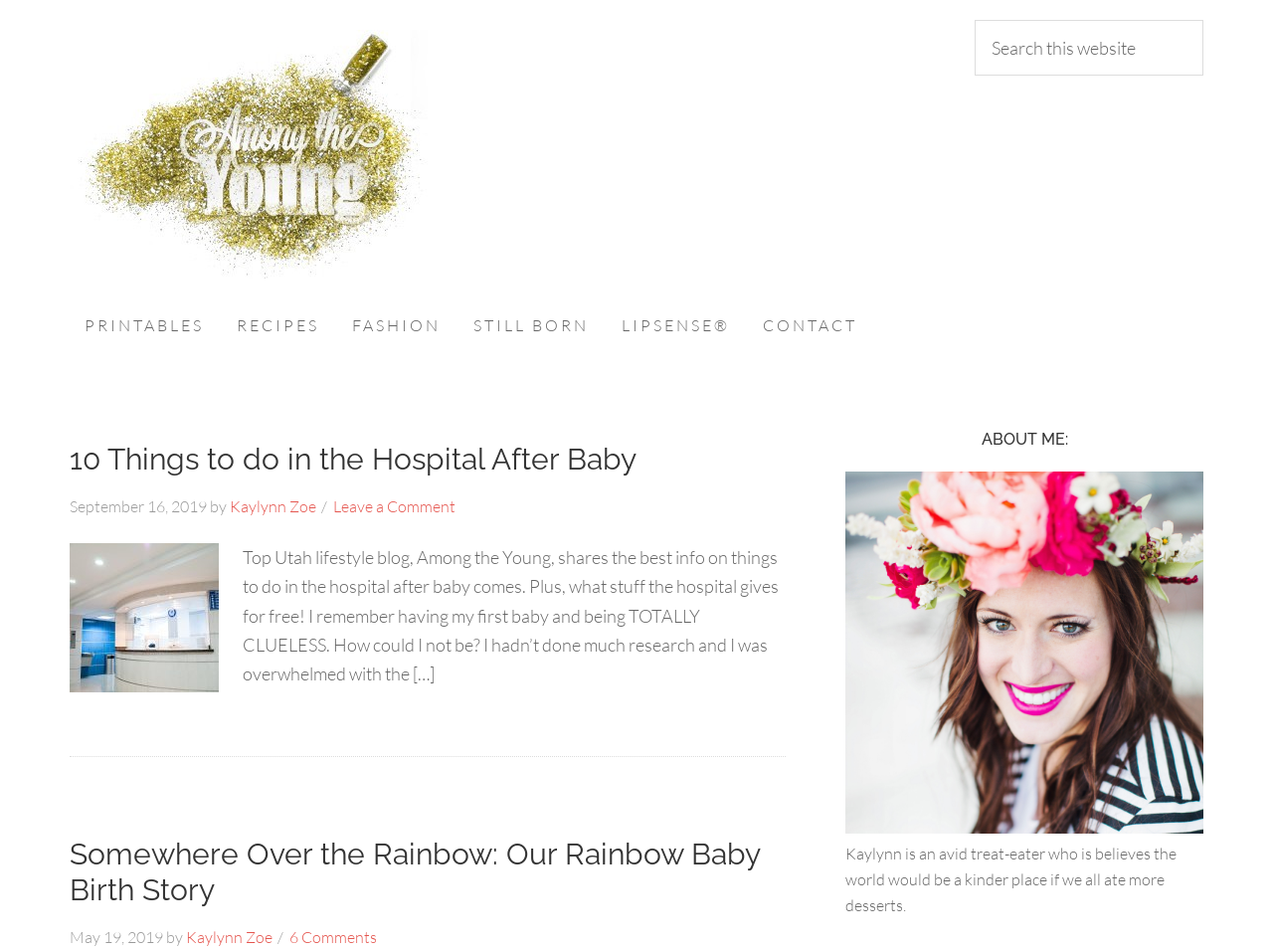Pinpoint the bounding box coordinates of the area that should be clicked to complete the following instruction: "Explore the FASHION category". The coordinates must be given as four float numbers between 0 and 1, i.e., [left, top, right, bottom].

[0.265, 0.313, 0.358, 0.37]